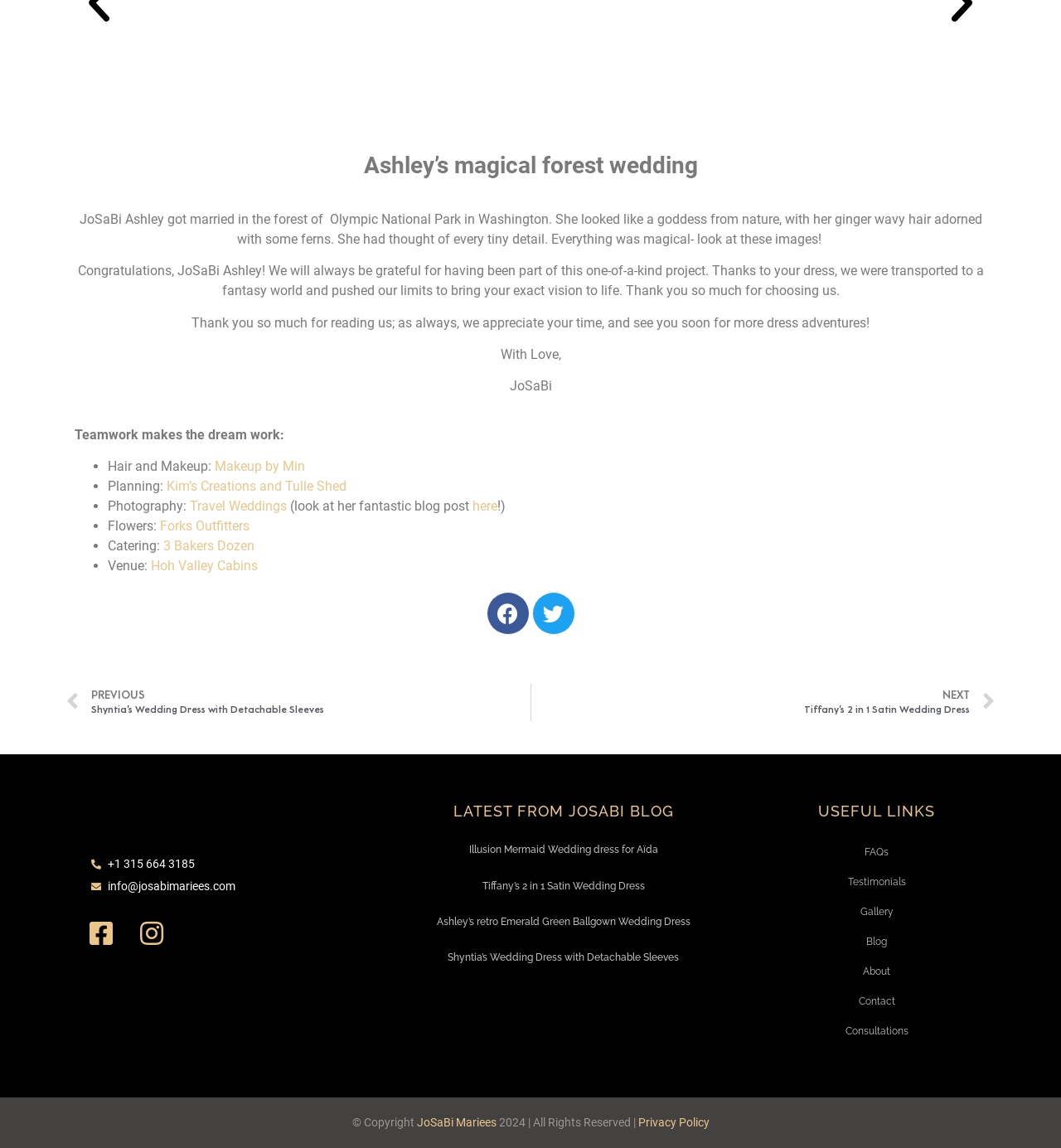Give a one-word or short phrase answer to this question: 
Who is the author of the blog post?

Teamwork